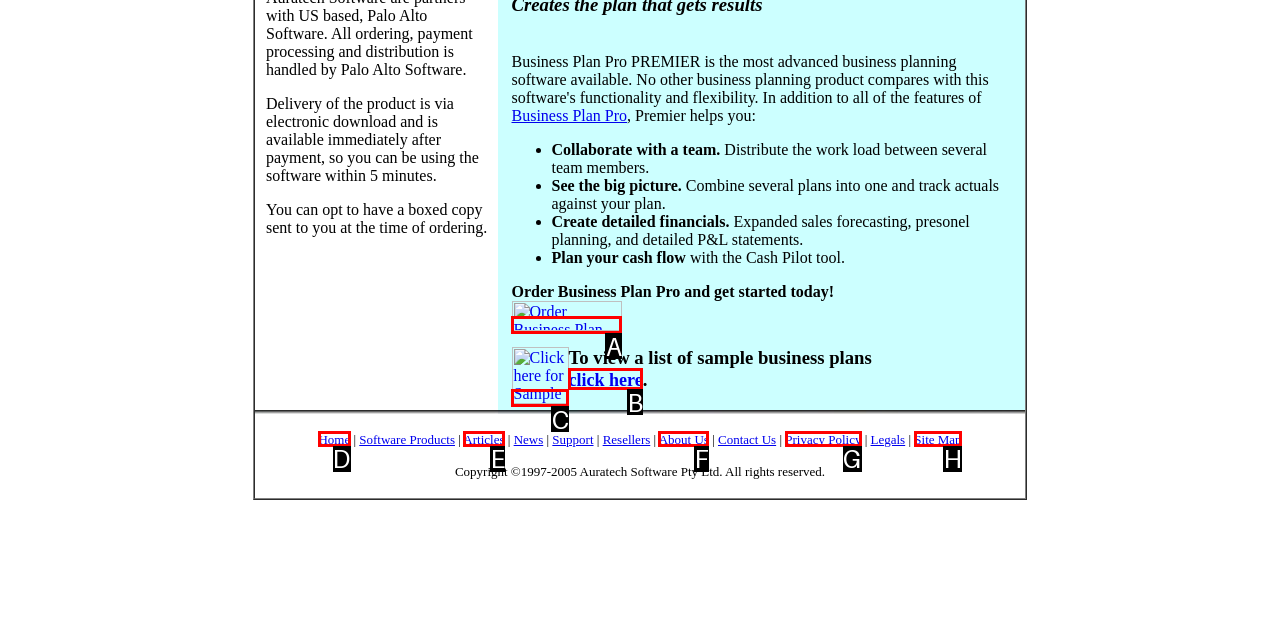Based on the description: Home, identify the matching lettered UI element.
Answer by indicating the letter from the choices.

D